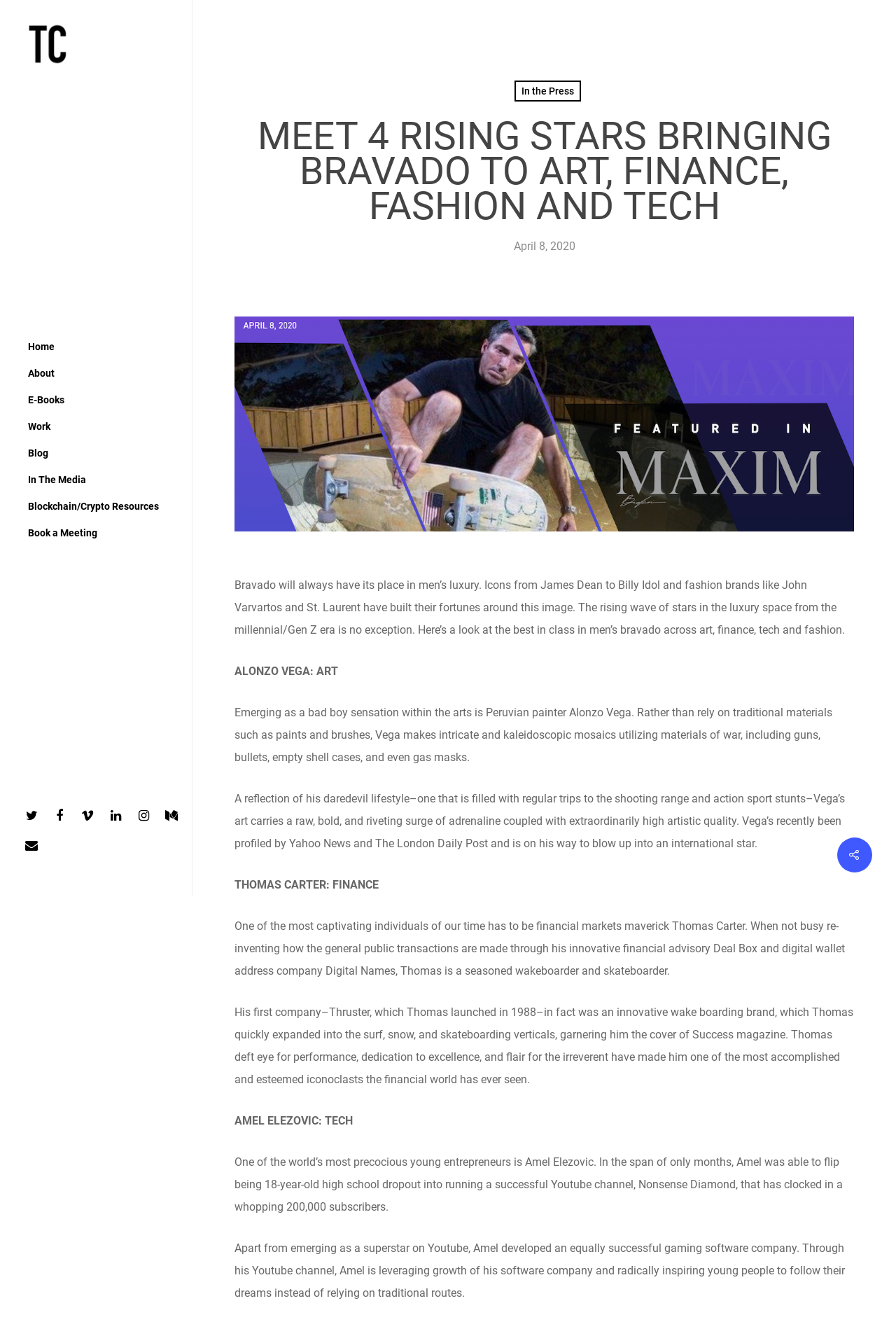Identify the bounding box of the HTML element described as: "alt="Thomas Carter"".

[0.023, 0.016, 0.082, 0.051]